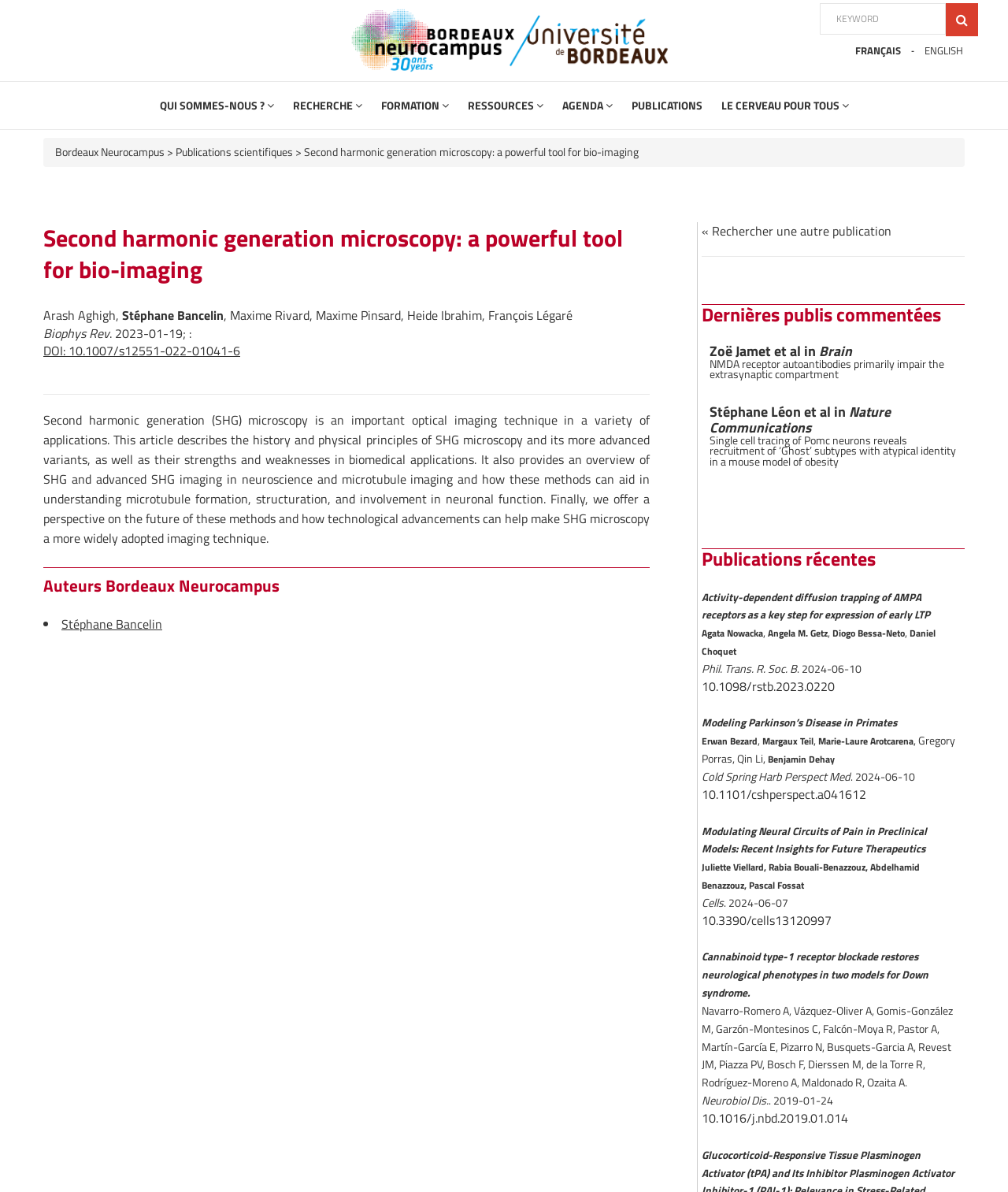What is the language of the webpage?
Look at the image and provide a detailed response to the question.

I found the answer by looking at the top-right corner of the webpage, where there are links to switch between French and English languages. This suggests that the webpage is available in both French and English languages.